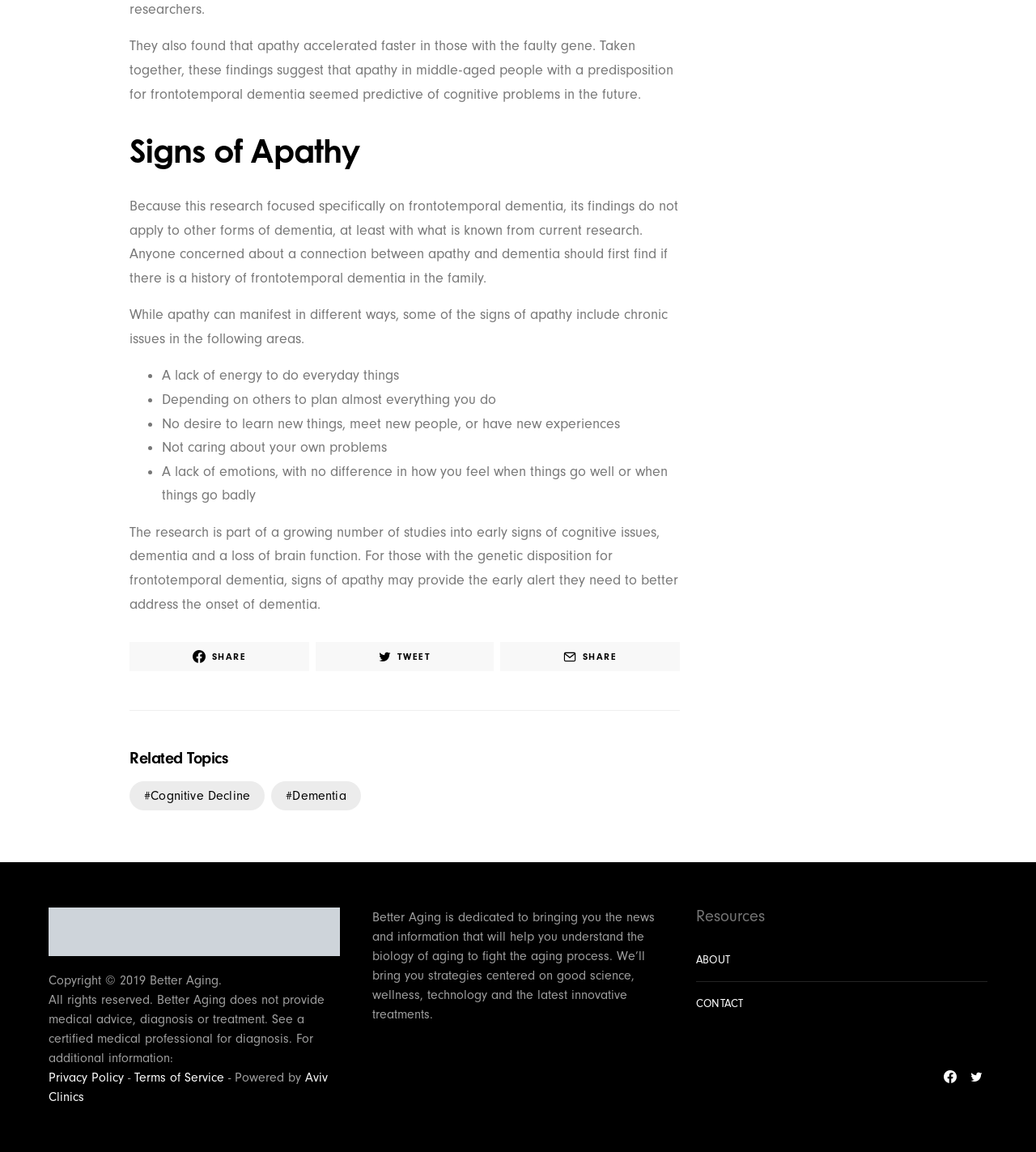Locate the bounding box coordinates of the clickable element to fulfill the following instruction: "Check resources". Provide the coordinates as four float numbers between 0 and 1 in the format [left, top, right, bottom].

[0.672, 0.787, 0.953, 0.803]